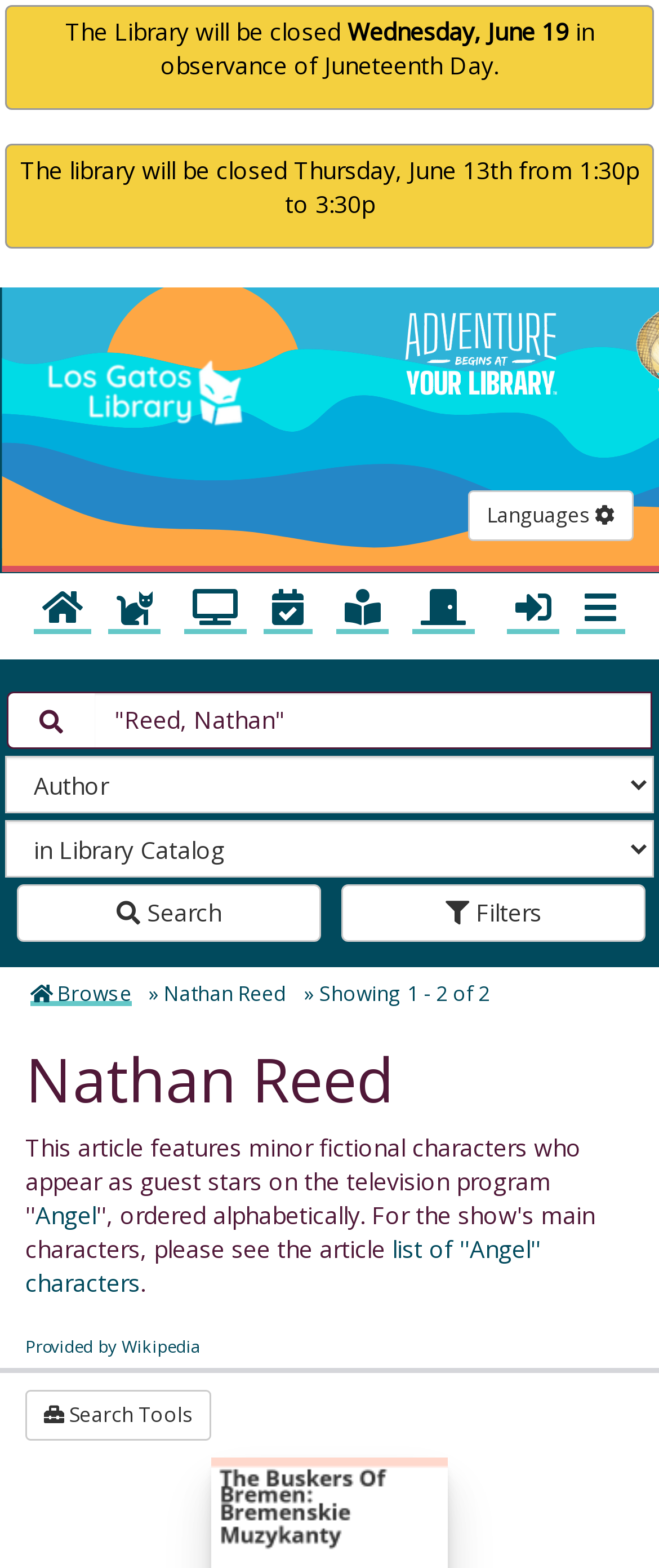Identify the bounding box coordinates necessary to click and complete the given instruction: "View the details of 'Angel'".

[0.054, 0.764, 0.146, 0.785]